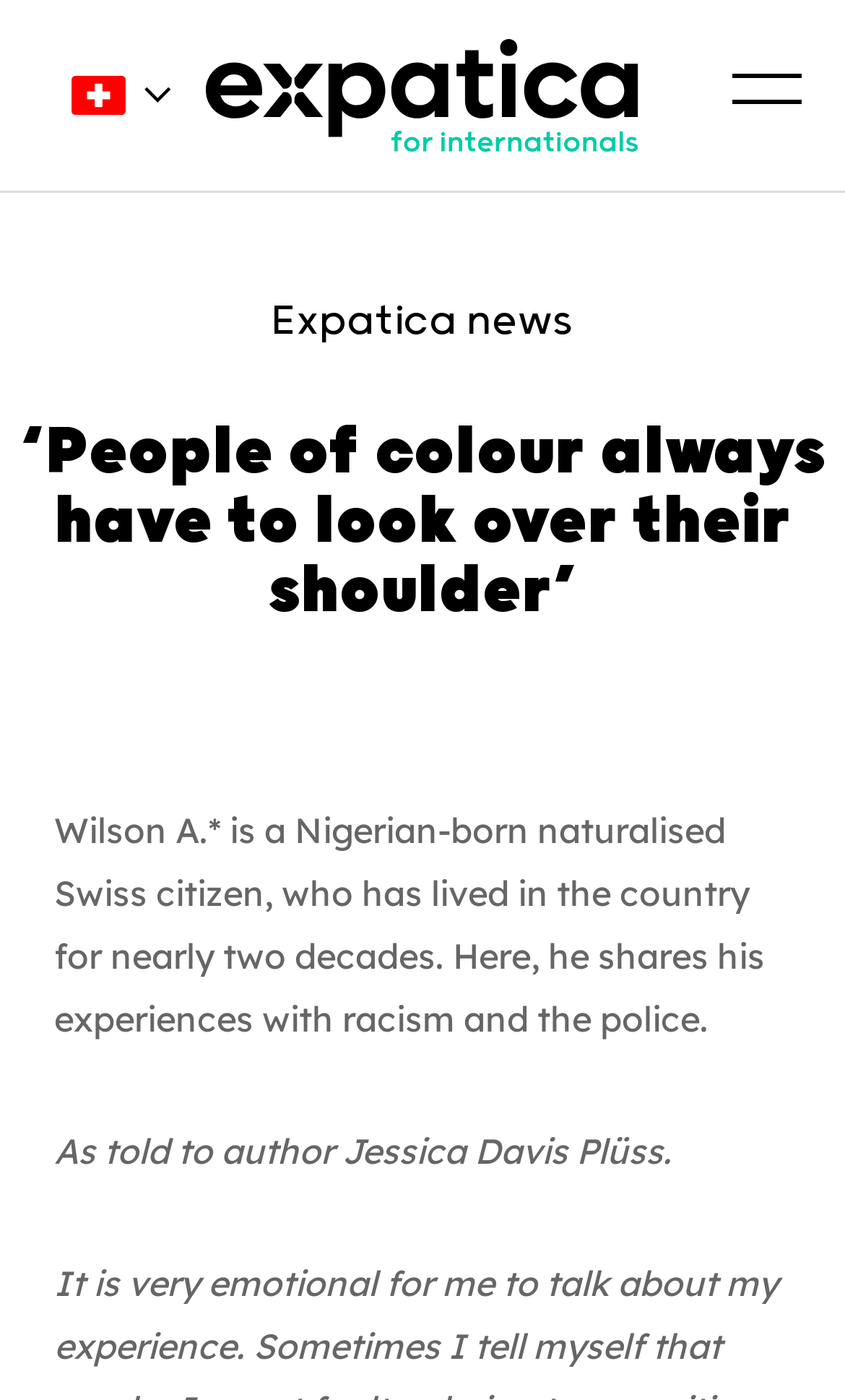What is the topic of Wilson A.'s sharing?
Please ensure your answer to the question is detailed and covers all necessary aspects.

According to the text description, Wilson A. shares his experiences with racism and the police, which suggests that he has faced some challenges or incidents related to racism and his interactions with the police.